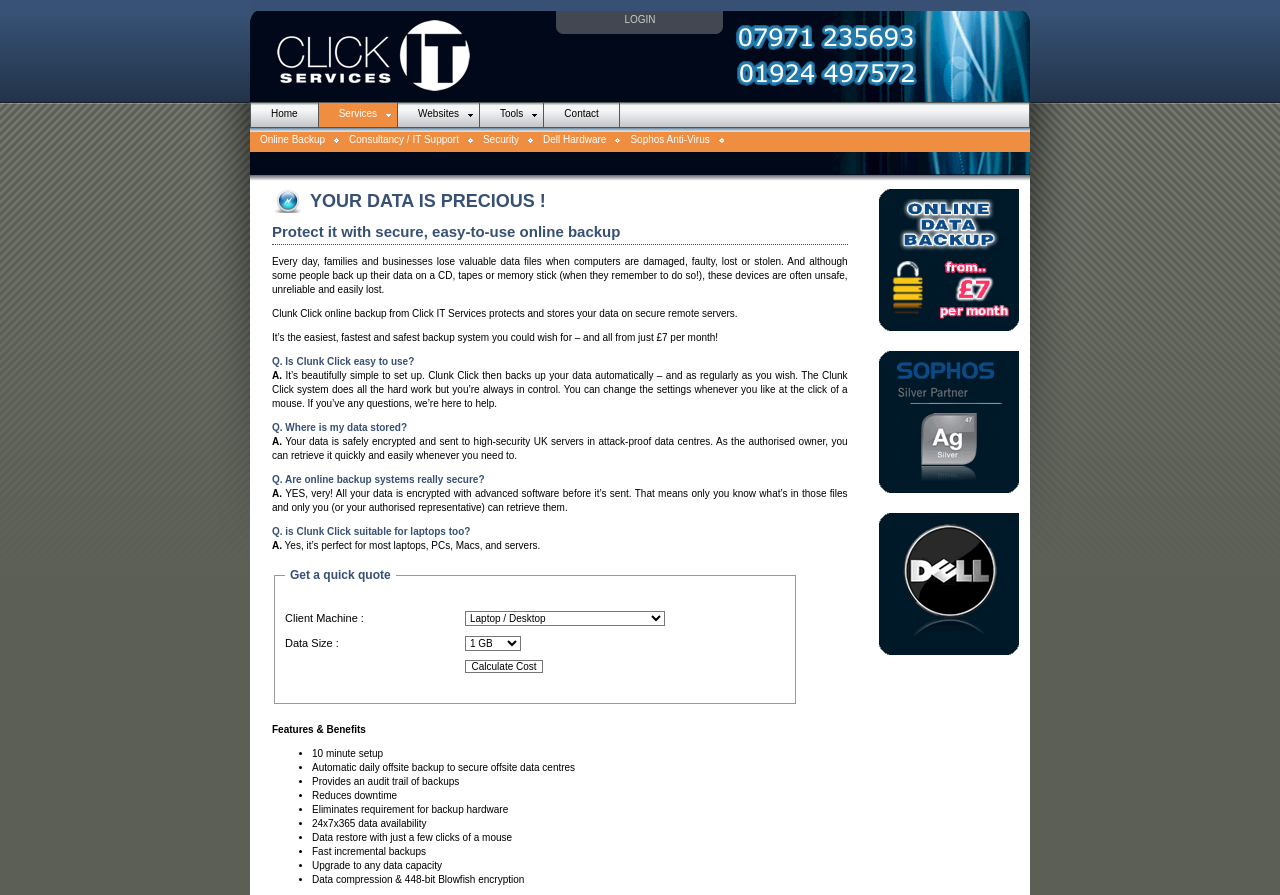Refer to the image and provide an in-depth answer to the question: 
What is the security measure mentioned for data transmission?

According to the webpage, the online backup service uses 448-bit Blowfish encryption to secure data transmission, as mentioned in one of the listed features.